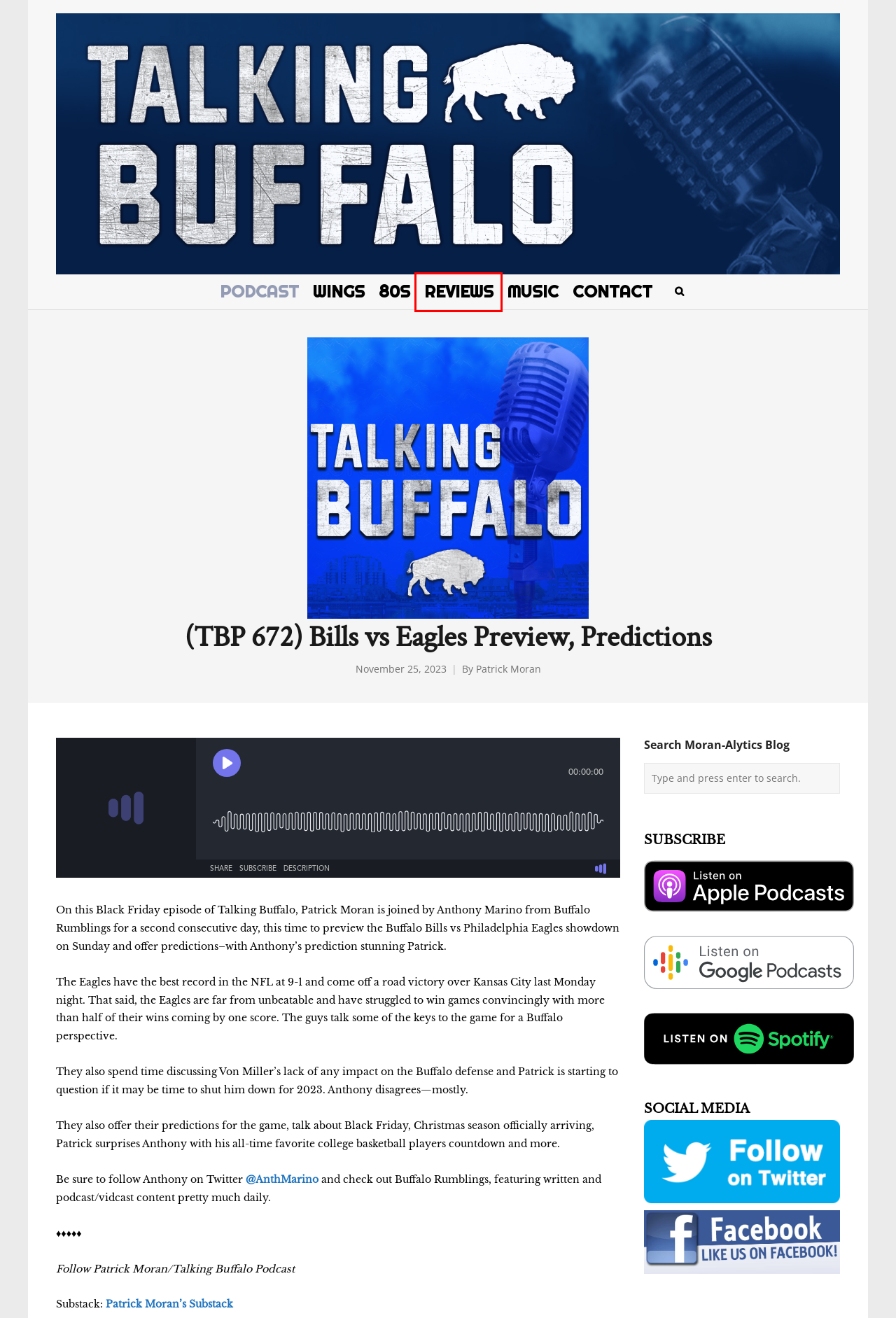Take a look at the provided webpage screenshot featuring a red bounding box around an element. Select the most appropriate webpage description for the page that loads after clicking on the element inside the red bounding box. Here are the candidates:
A. Reviews | MoranAlytics.com
B. Wings | MoranAlytics.com
C. CONTACT | MoranAlytics.com
D. Music | MoranAlytics.com
E. MoranAlytics.com | The Moran-Alytics Podcast
F. 80s | MoranAlytics.com
G. Patrick Moran | MoranAlytics.com
H. Podcast | MoranAlytics.com

A